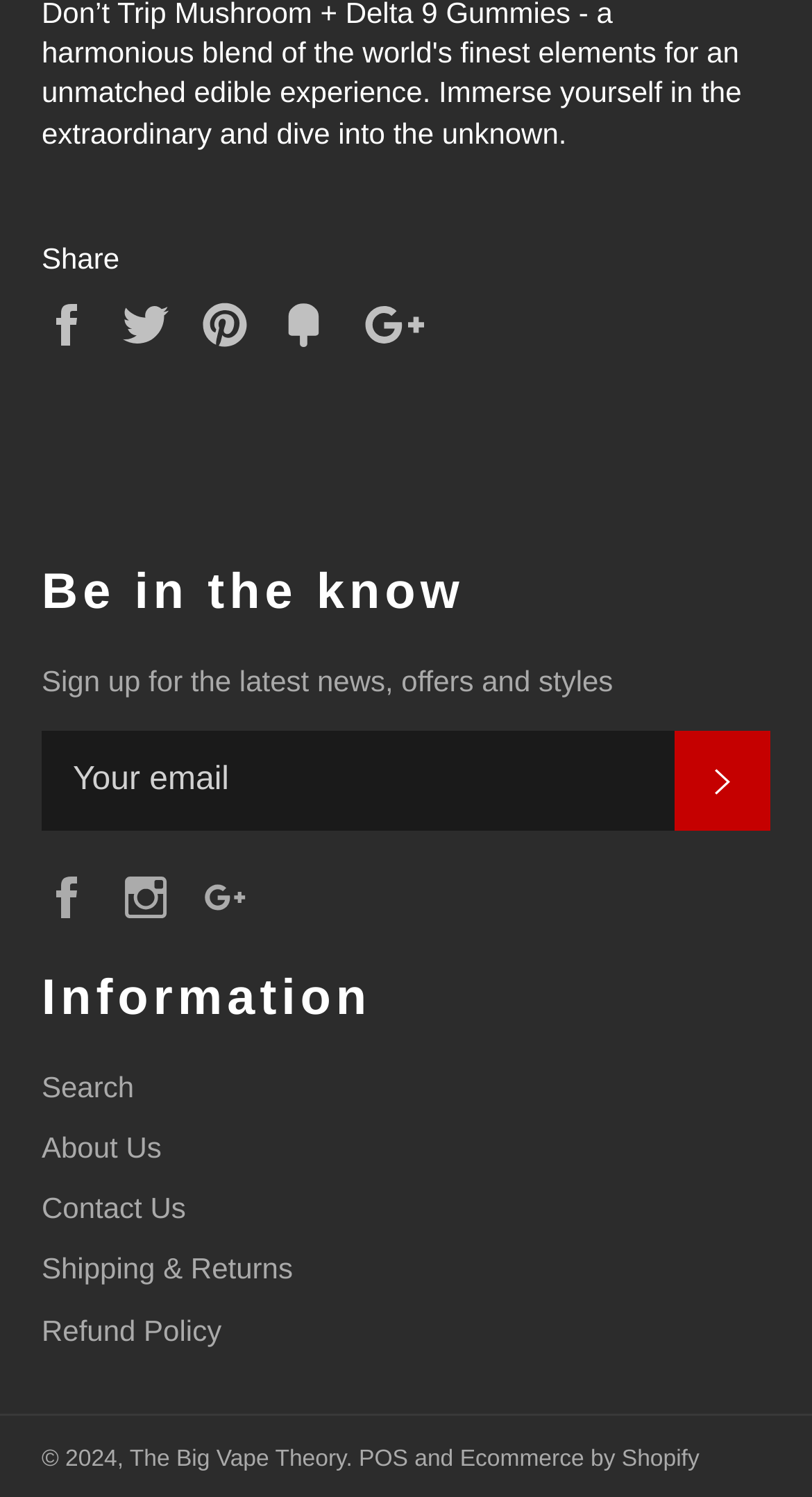Identify the coordinates of the bounding box for the element that must be clicked to accomplish the instruction: "Learn about shipping and returns".

[0.051, 0.836, 0.361, 0.859]